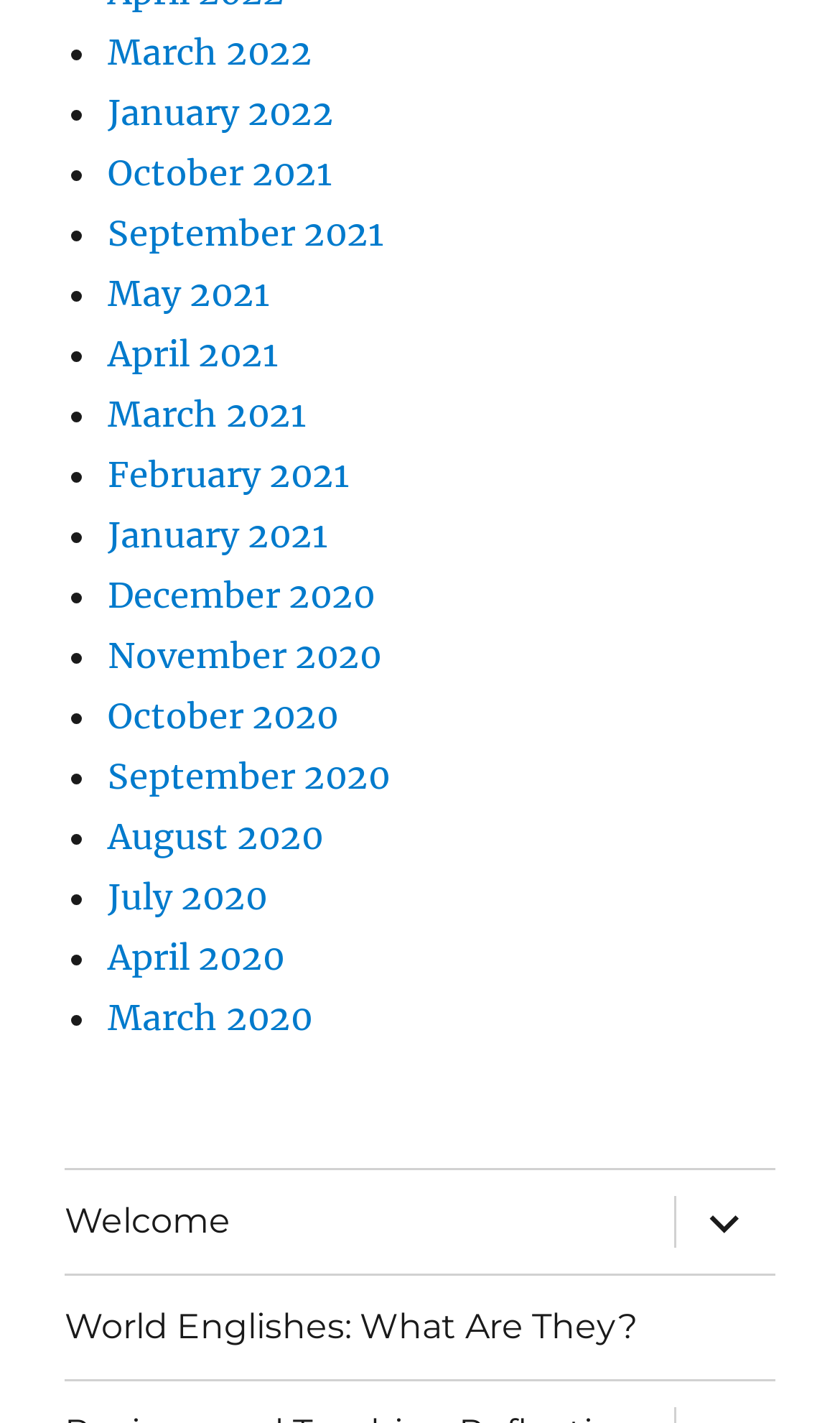Determine the bounding box coordinates of the target area to click to execute the following instruction: "Read recent comment from Roberta Keithley."

None